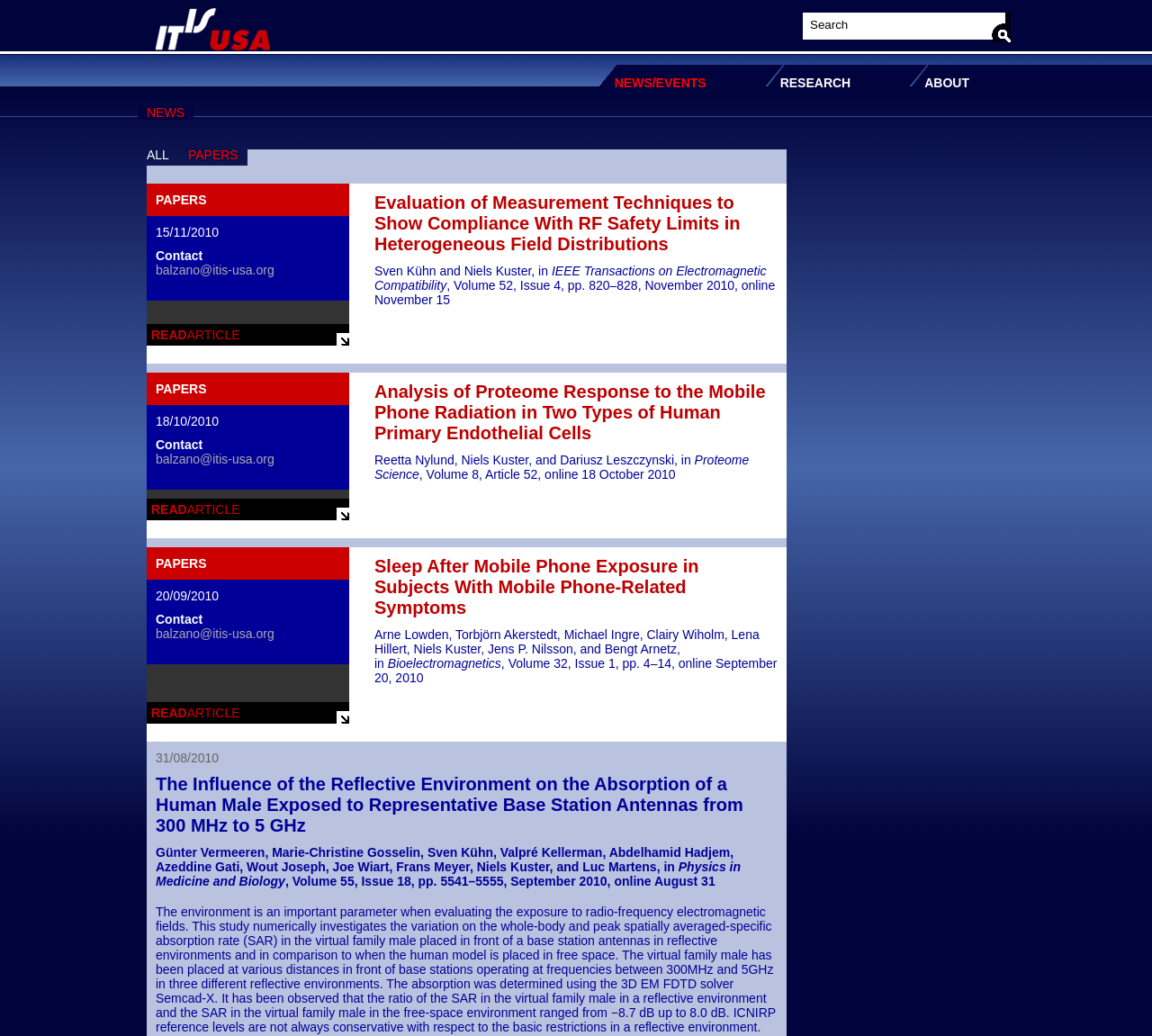What is the frequency range of the base station antennas used in the study?
Using the image as a reference, give an elaborate response to the question.

The frequency range of the base station antennas used in the study is from 300 MHz to 5 GHz, as mentioned in the abstract of the research paper.